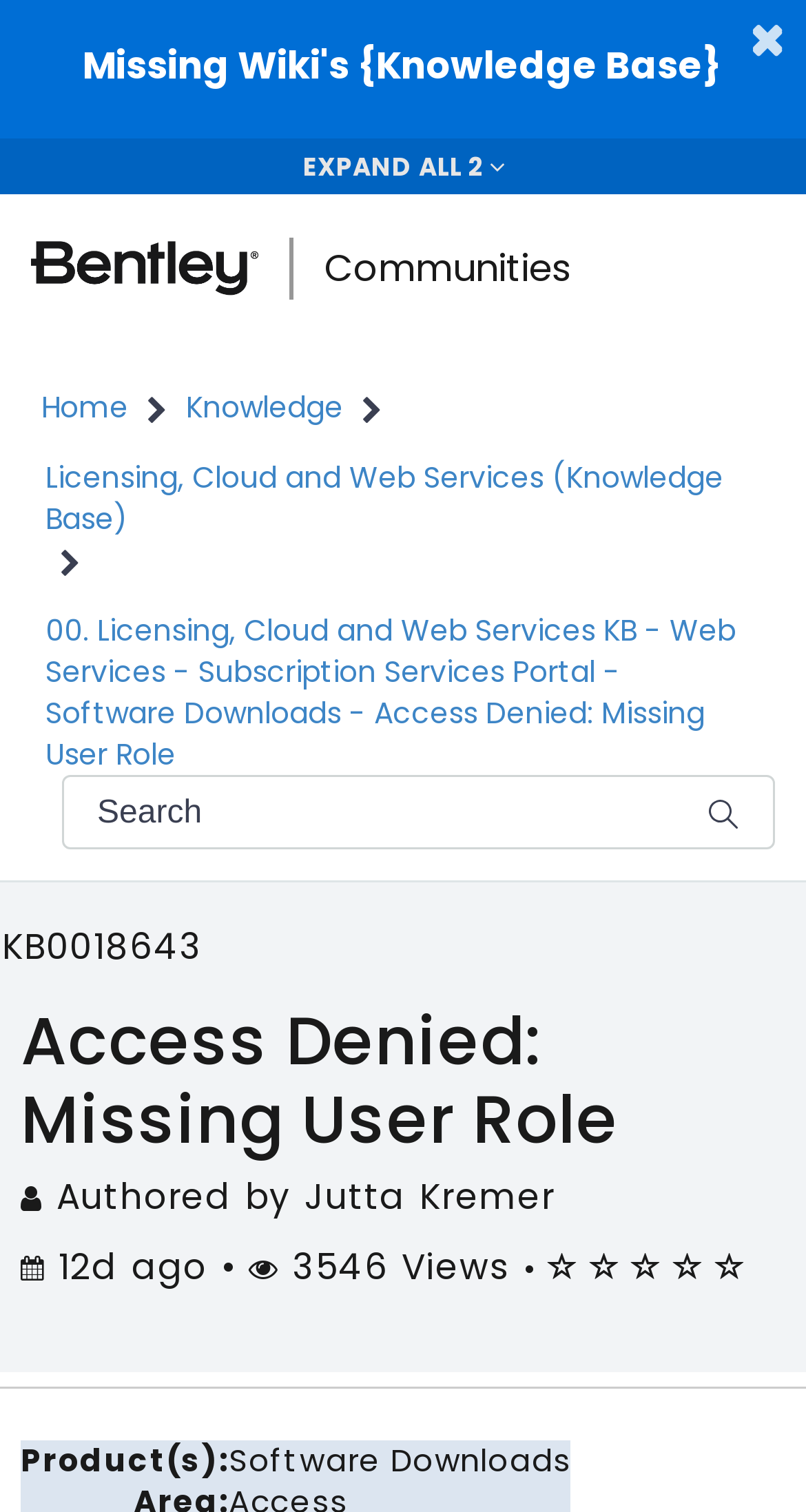When was this article last updated?
Give a comprehensive and detailed explanation for the question.

I found the answer by looking at the time element with the text '2024-04-30 18:18:04' which provides the last updated timestamp of the article.